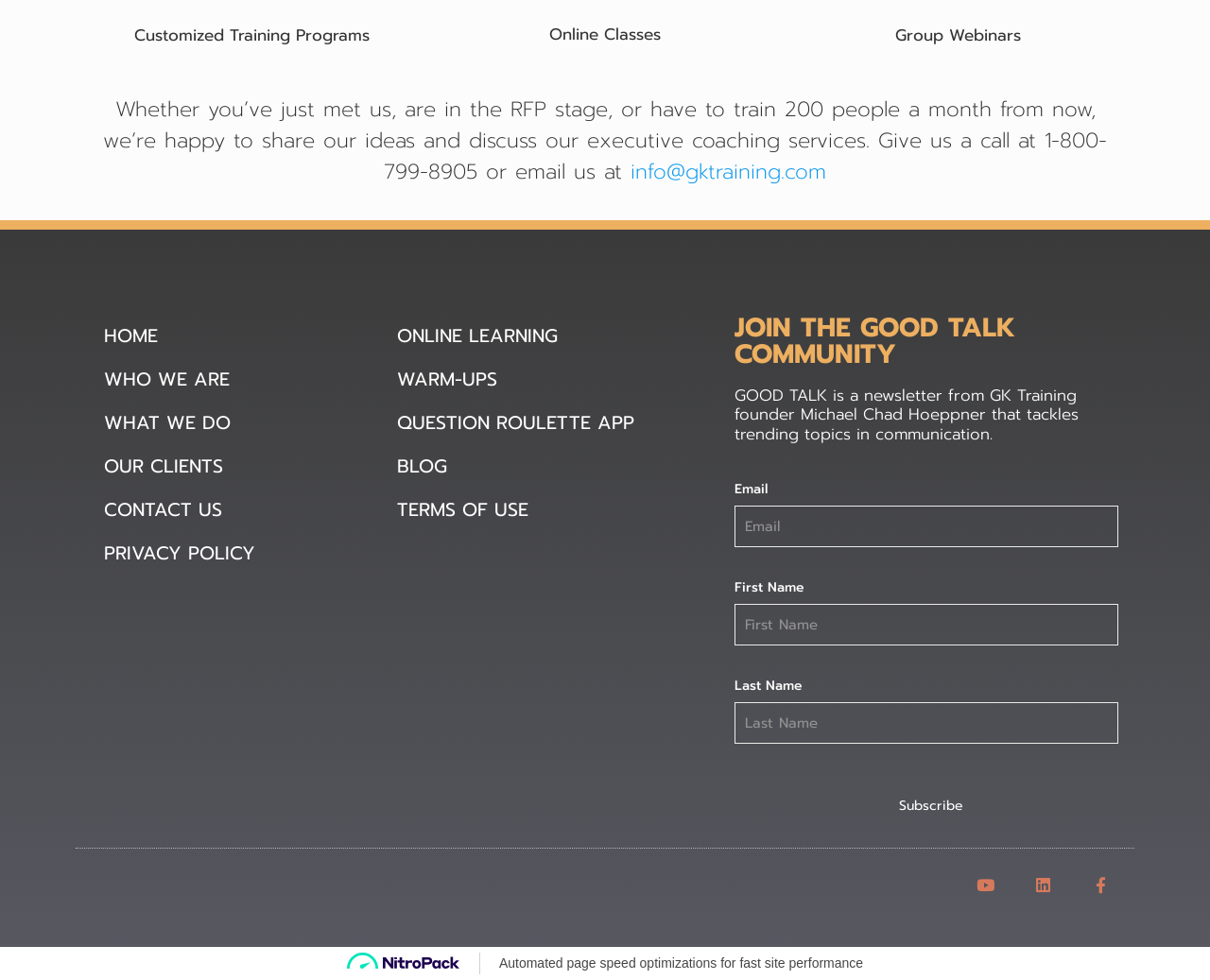Please give a short response to the question using one word or a phrase:
What is the name of the newsletter from GK Training founder Michael Chad Hoeppner?

GOOD TALK